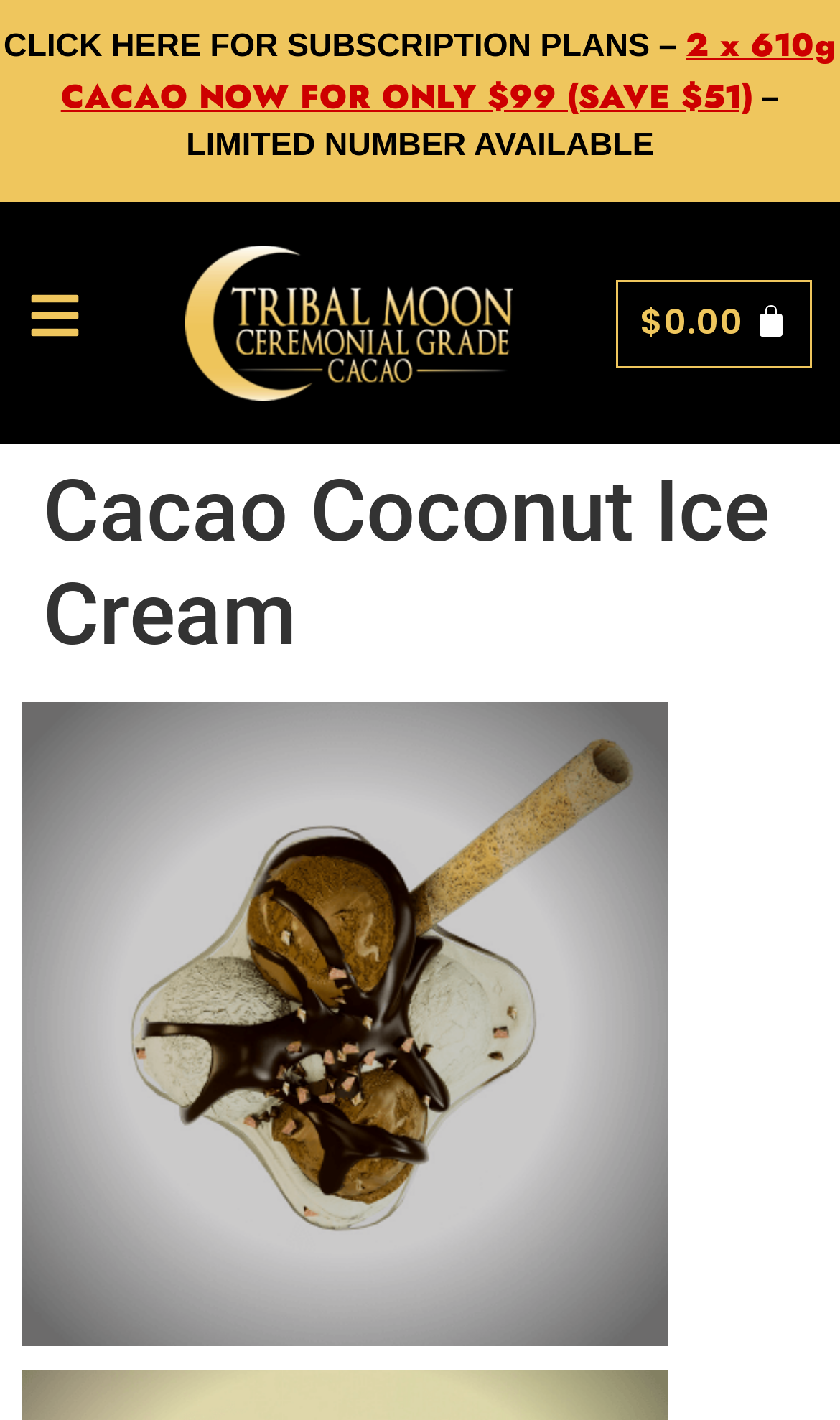Based on what you see in the screenshot, provide a thorough answer to this question: What is the current total in the cart?

The current total in the cart can be found in the link '$0.00 Cart' which is located at the top right of the webpage.